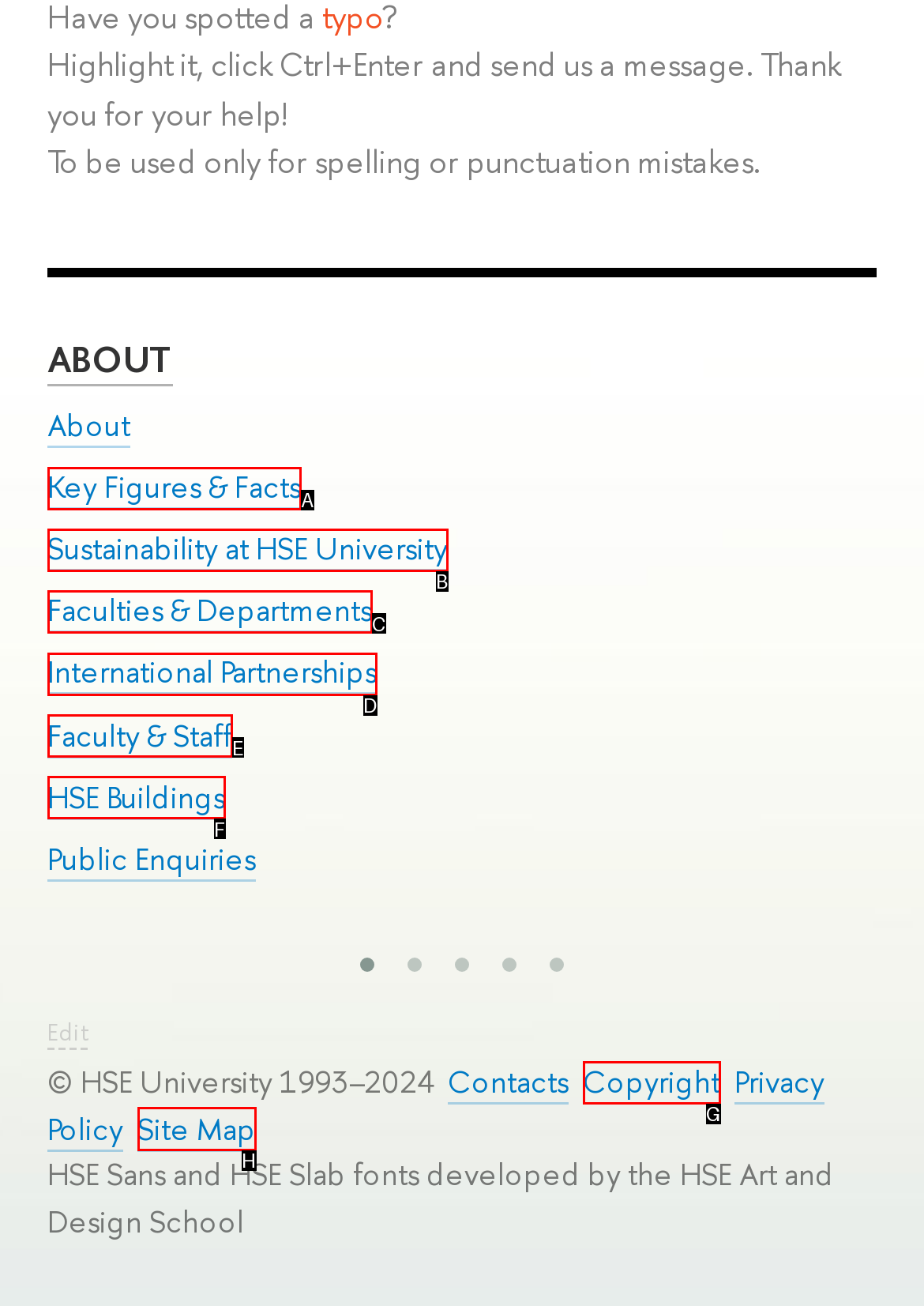Identify which HTML element to click to fulfill the following task: view Site Map. Provide your response using the letter of the correct choice.

H